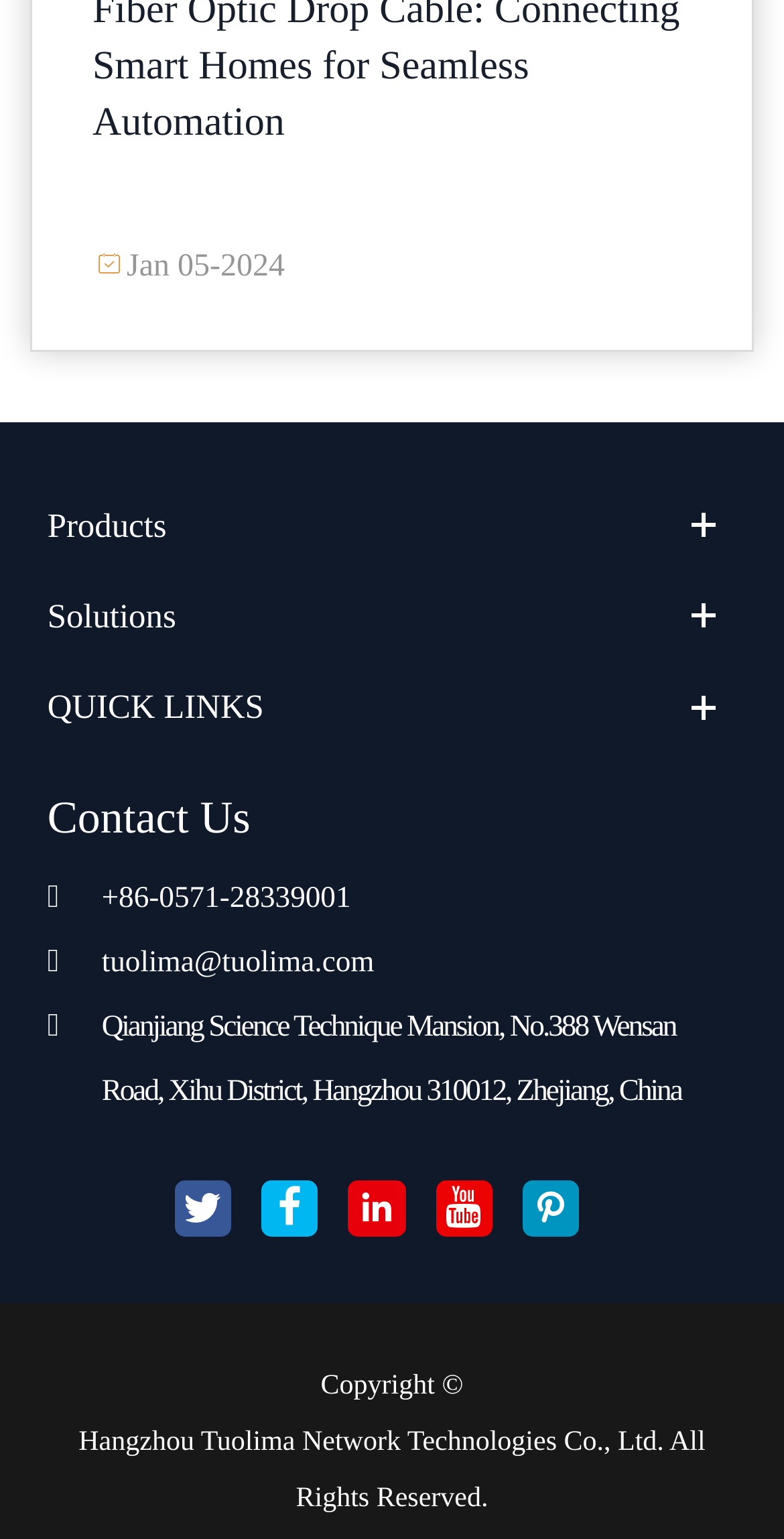Please pinpoint the bounding box coordinates for the region I should click to adhere to this instruction: "Contact Us".

[0.06, 0.514, 0.319, 0.547]